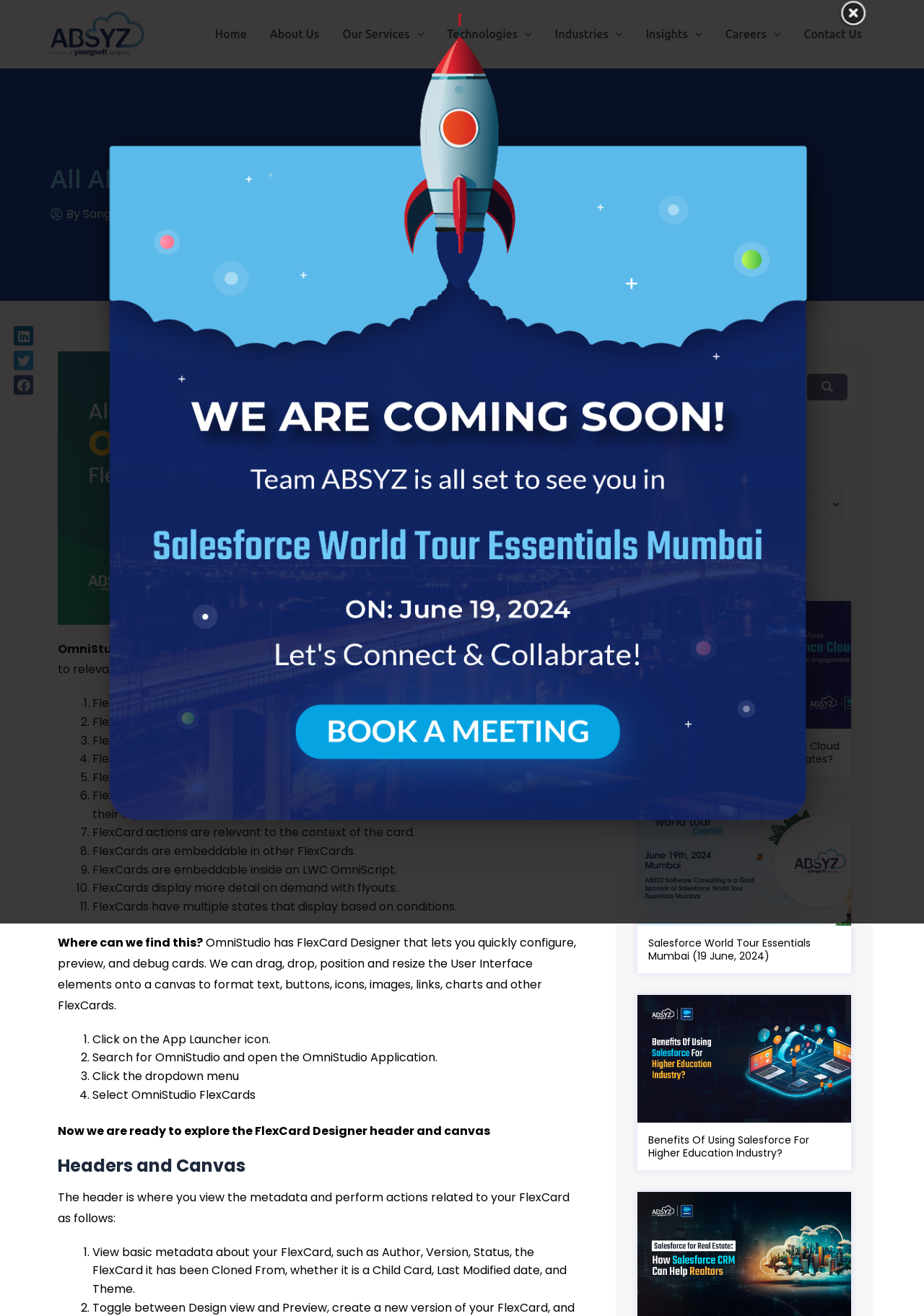Kindly determine the bounding box coordinates of the area that needs to be clicked to fulfill this instruction: "Click on the How Can Salesforce Experience Cloud Drive Customer Engagement Rates? link".

[0.702, 0.562, 0.909, 0.582]